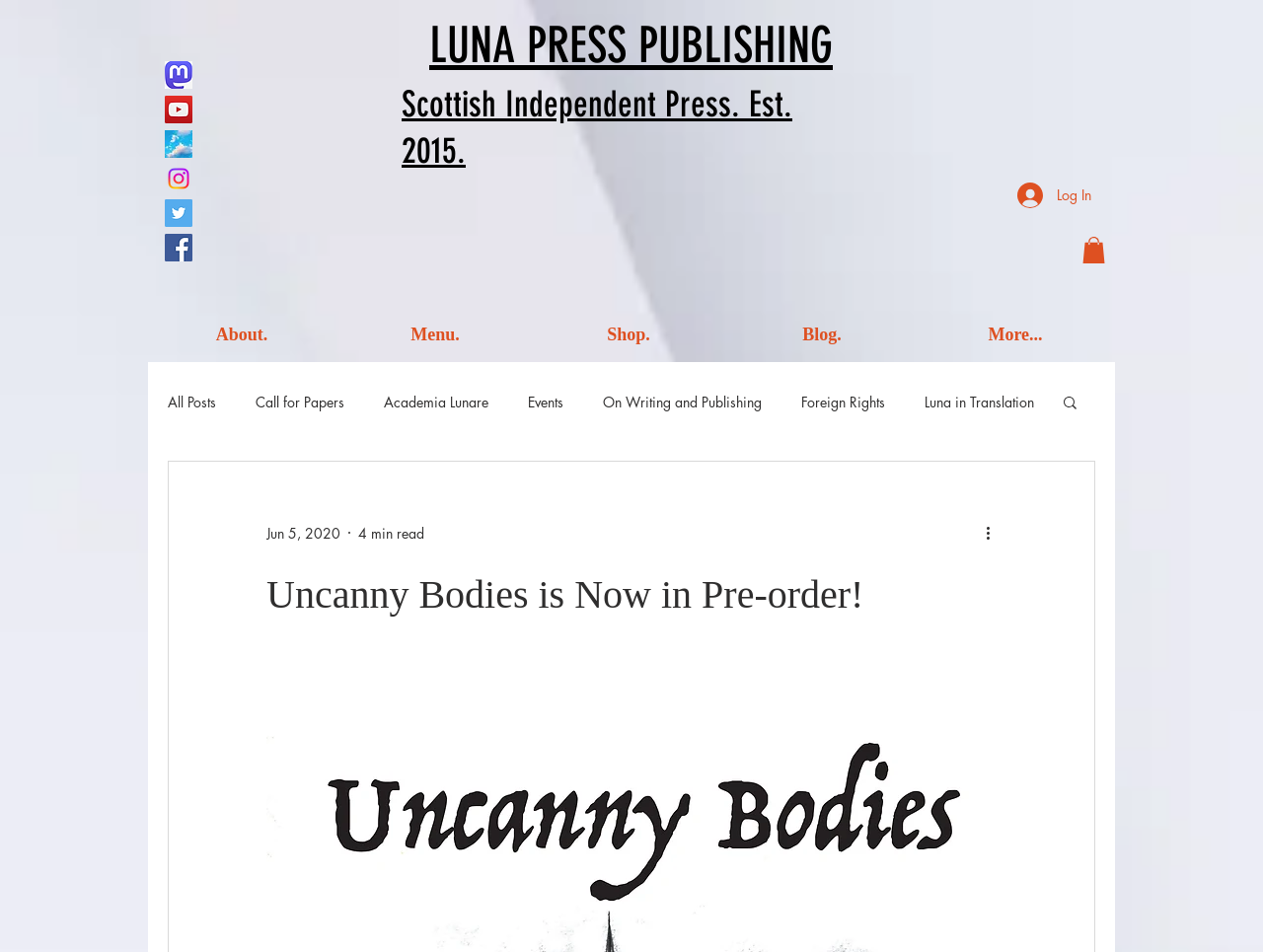Find the bounding box coordinates of the area that needs to be clicked in order to achieve the following instruction: "Search for something on the website". The coordinates should be specified as four float numbers between 0 and 1, i.e., [left, top, right, bottom].

[0.84, 0.414, 0.855, 0.436]